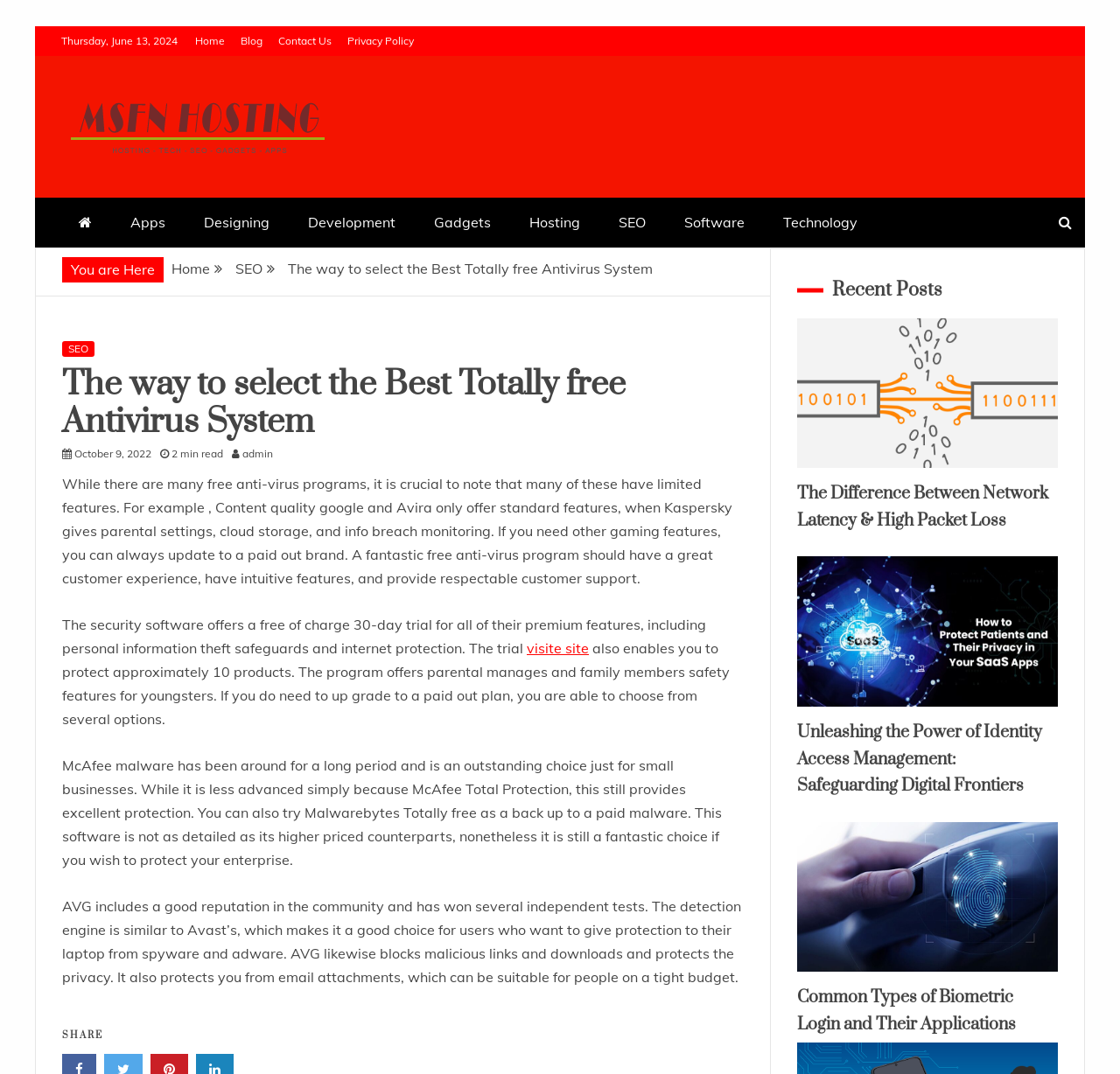Please find the bounding box coordinates of the clickable region needed to complete the following instruction: "Click on the 'SHARE' button". The bounding box coordinates must consist of four float numbers between 0 and 1, i.e., [left, top, right, bottom].

[0.055, 0.959, 0.092, 0.97]